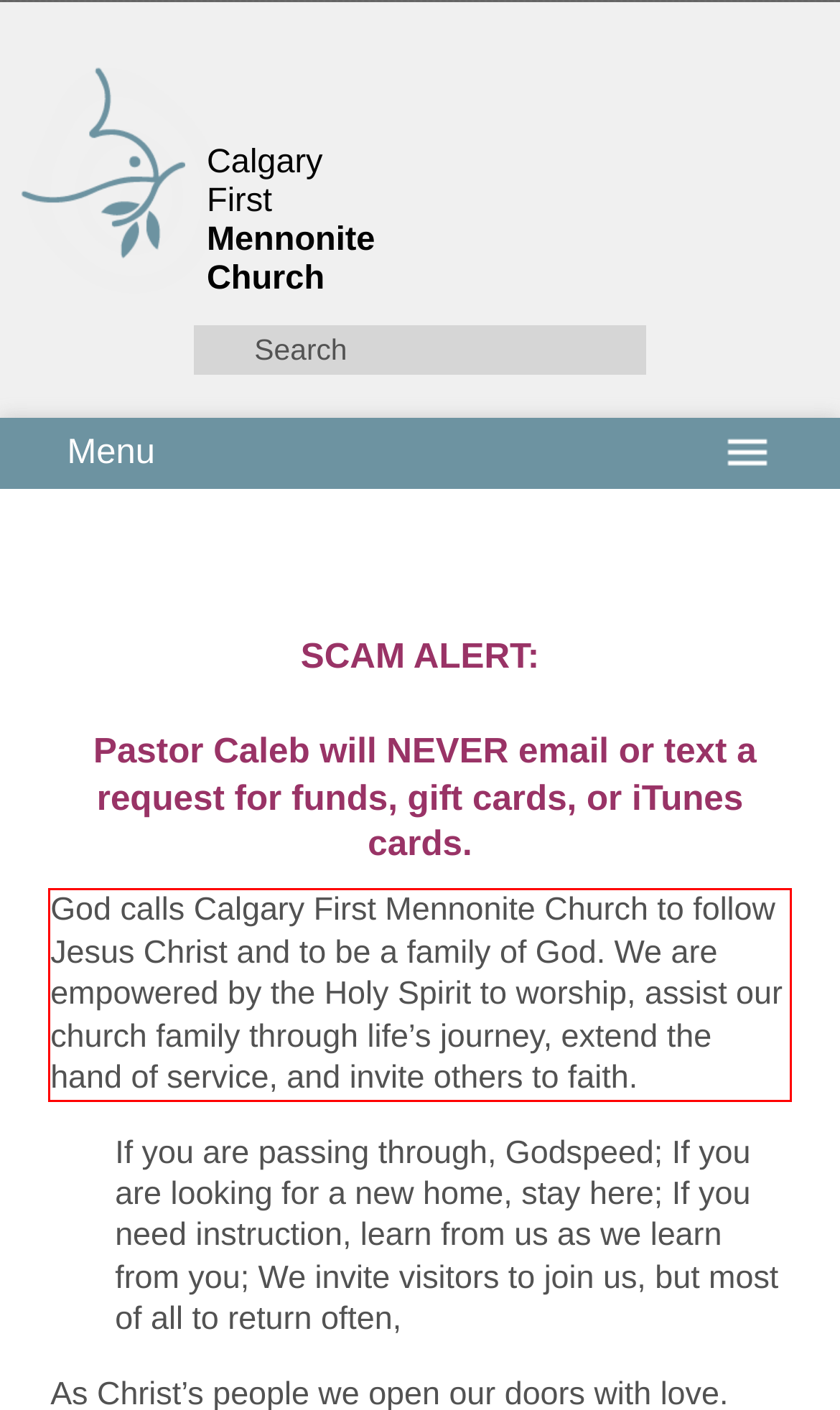Using the provided webpage screenshot, identify and read the text within the red rectangle bounding box.

God calls Calgary First Mennonite Church to follow Jesus Christ and to be a family of God. We are empowered by the Holy Spirit to worship, assist our church family through life’s journey, extend the hand of service, and invite others to faith.